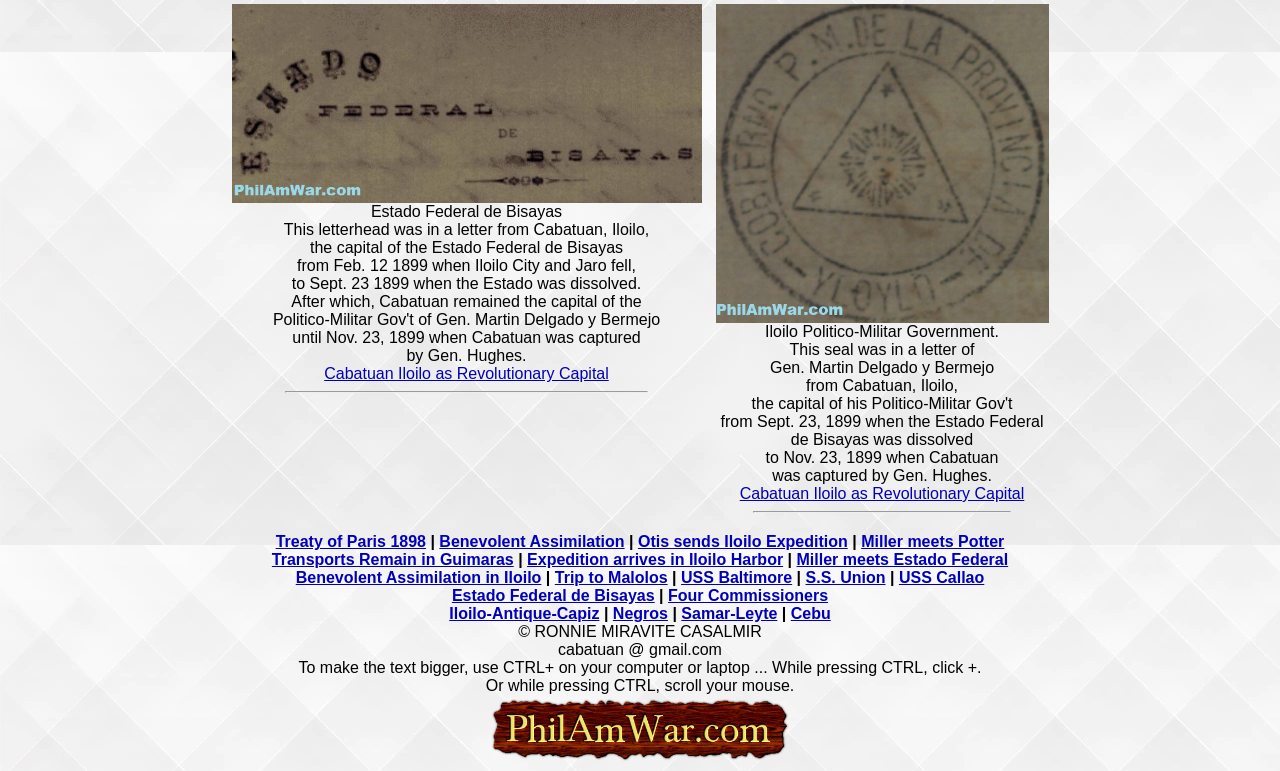What is the name of the website?
Use the image to answer the question with a single word or phrase.

PhilAmWar.com